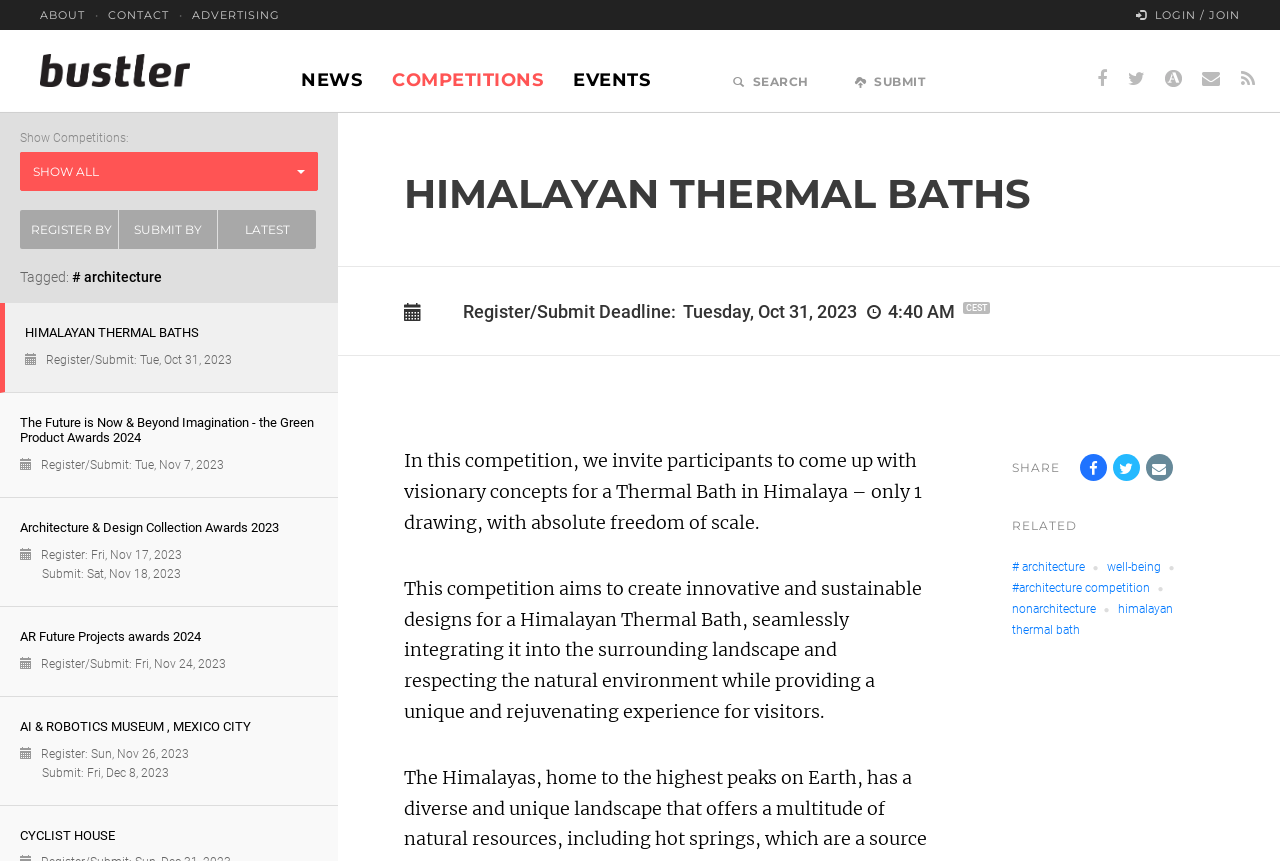Locate the bounding box coordinates of the clickable area to execute the instruction: "View NEWS". Provide the coordinates as four float numbers between 0 and 1, represented as [left, top, right, bottom].

[0.223, 0.052, 0.295, 0.122]